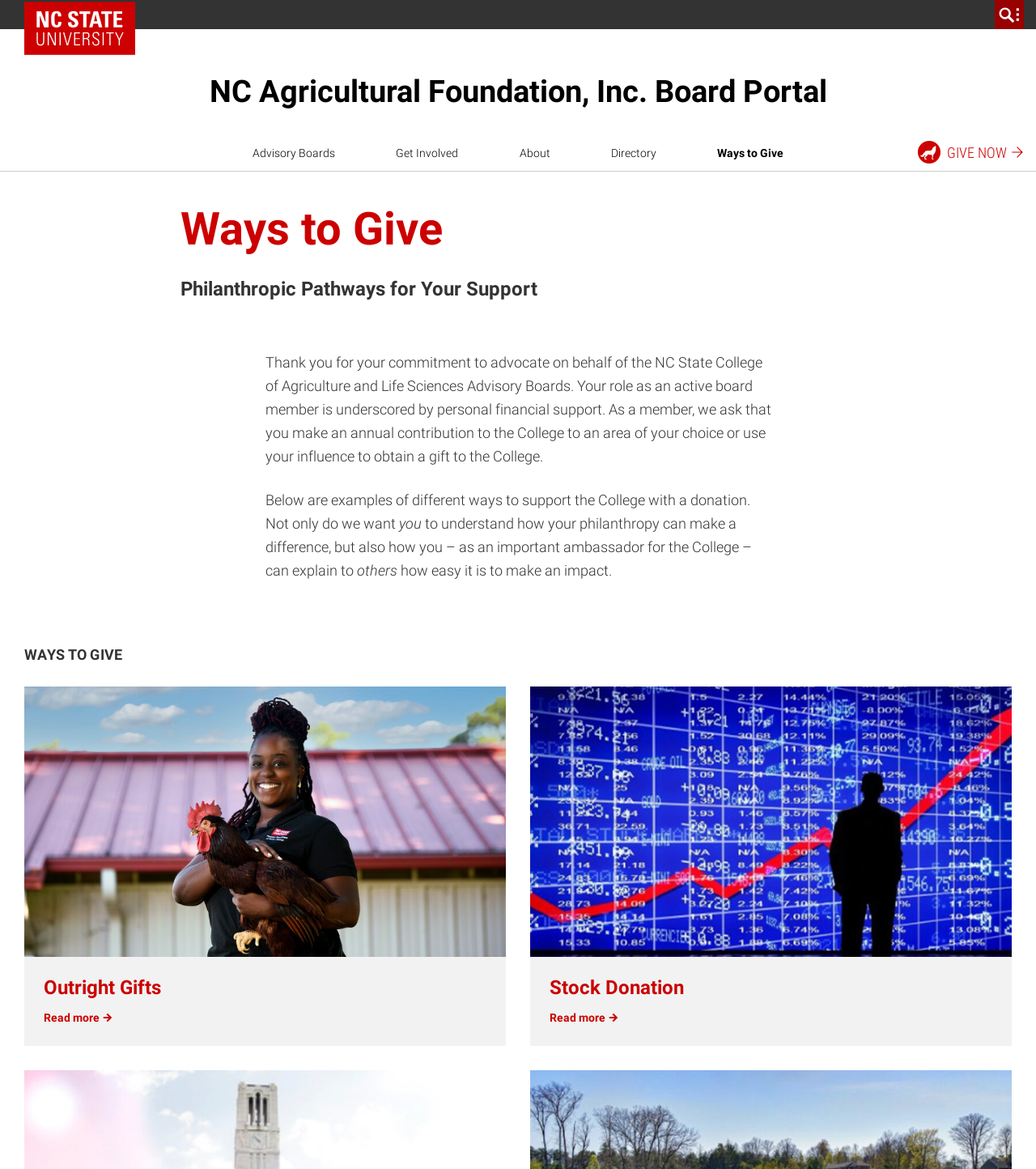Provide a short, one-word or phrase answer to the question below:
What is the theme of the images on the webpage?

Agriculture and finance